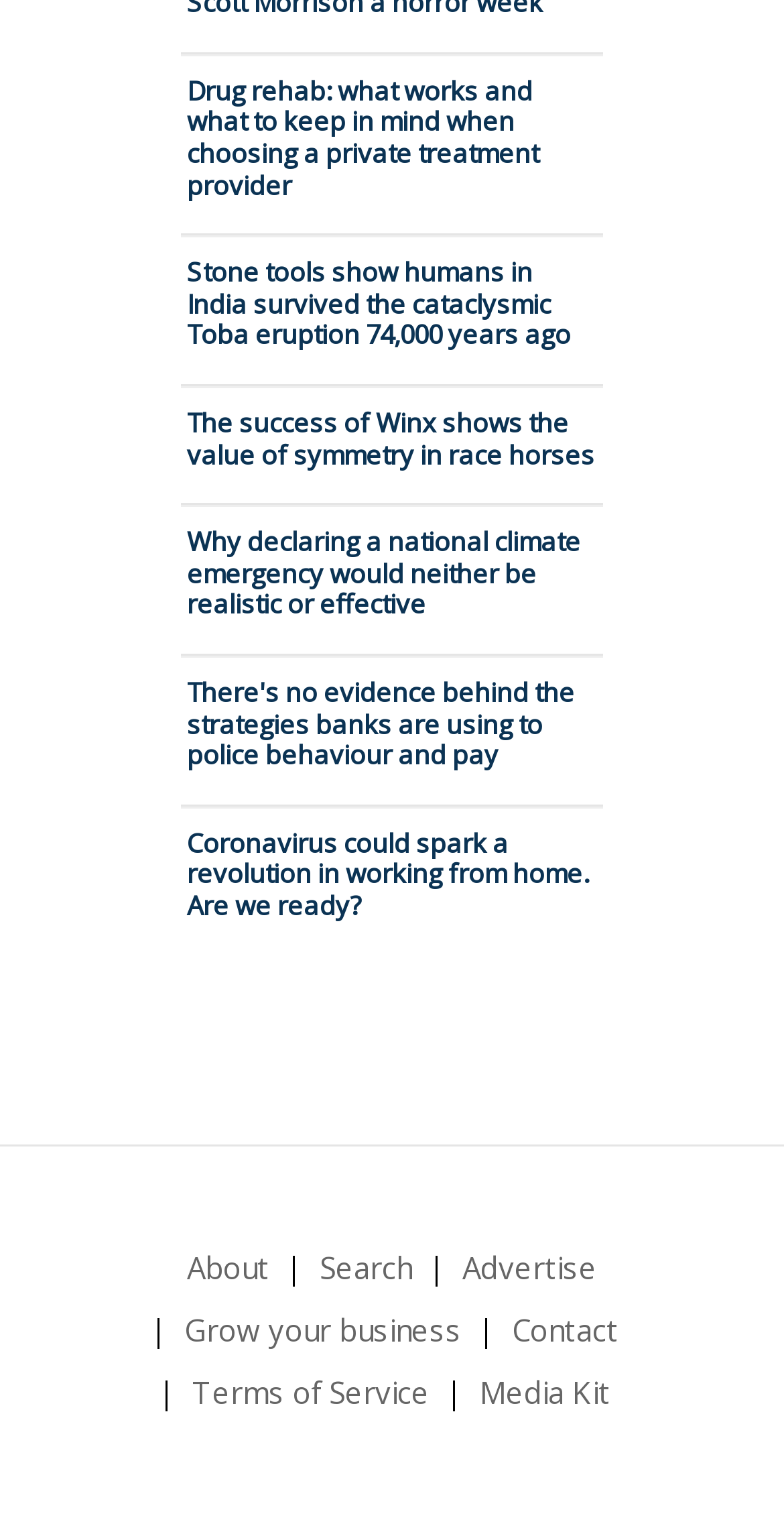Please specify the bounding box coordinates of the area that should be clicked to accomplish the following instruction: "Search for something". The coordinates should consist of four float numbers between 0 and 1, i.e., [left, top, right, bottom].

[0.408, 0.808, 0.526, 0.849]